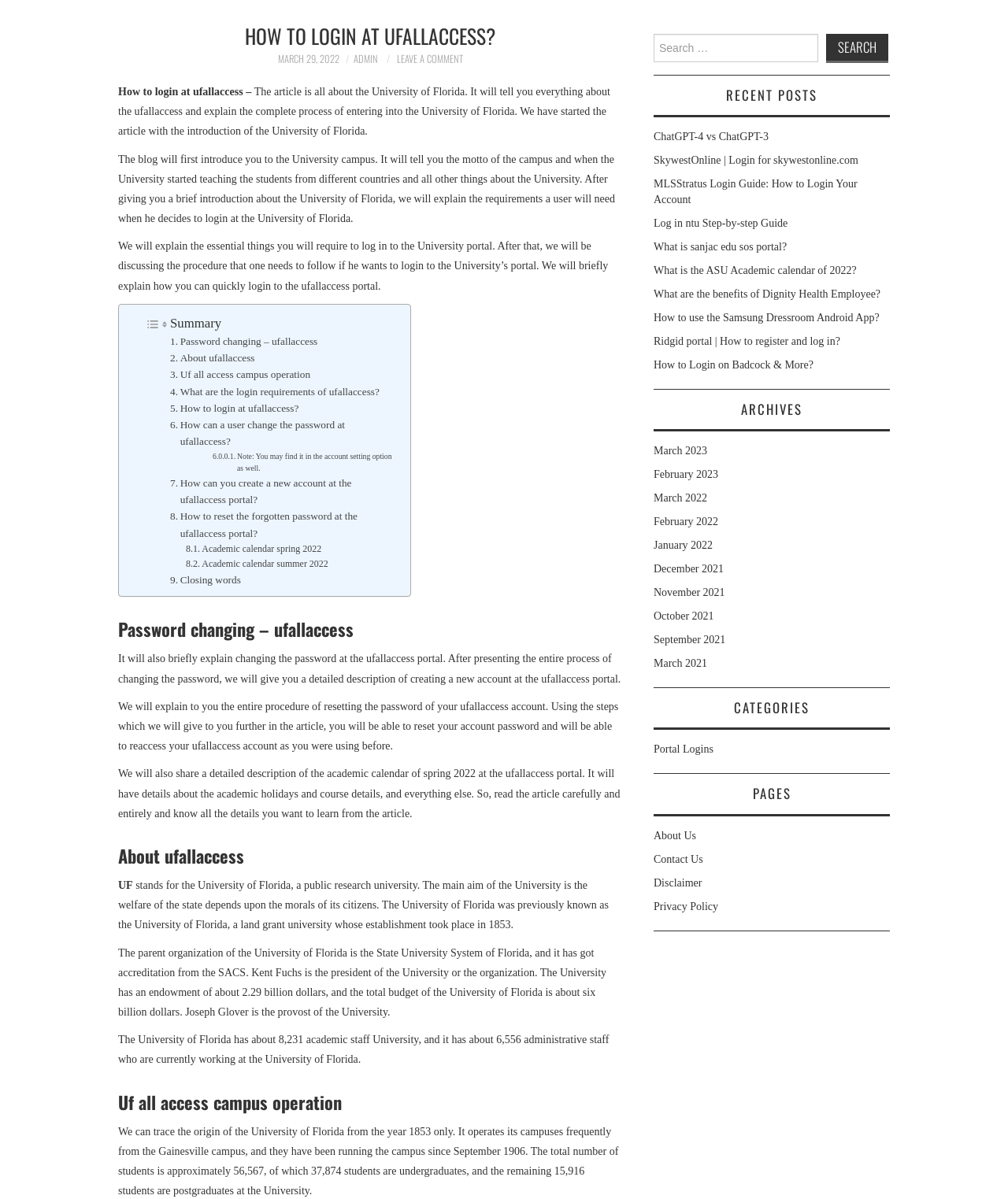Using the element description: "Leave a Comment", determine the bounding box coordinates. The coordinates should be in the format [left, top, right, bottom], with values between 0 and 1.

[0.393, 0.043, 0.459, 0.055]